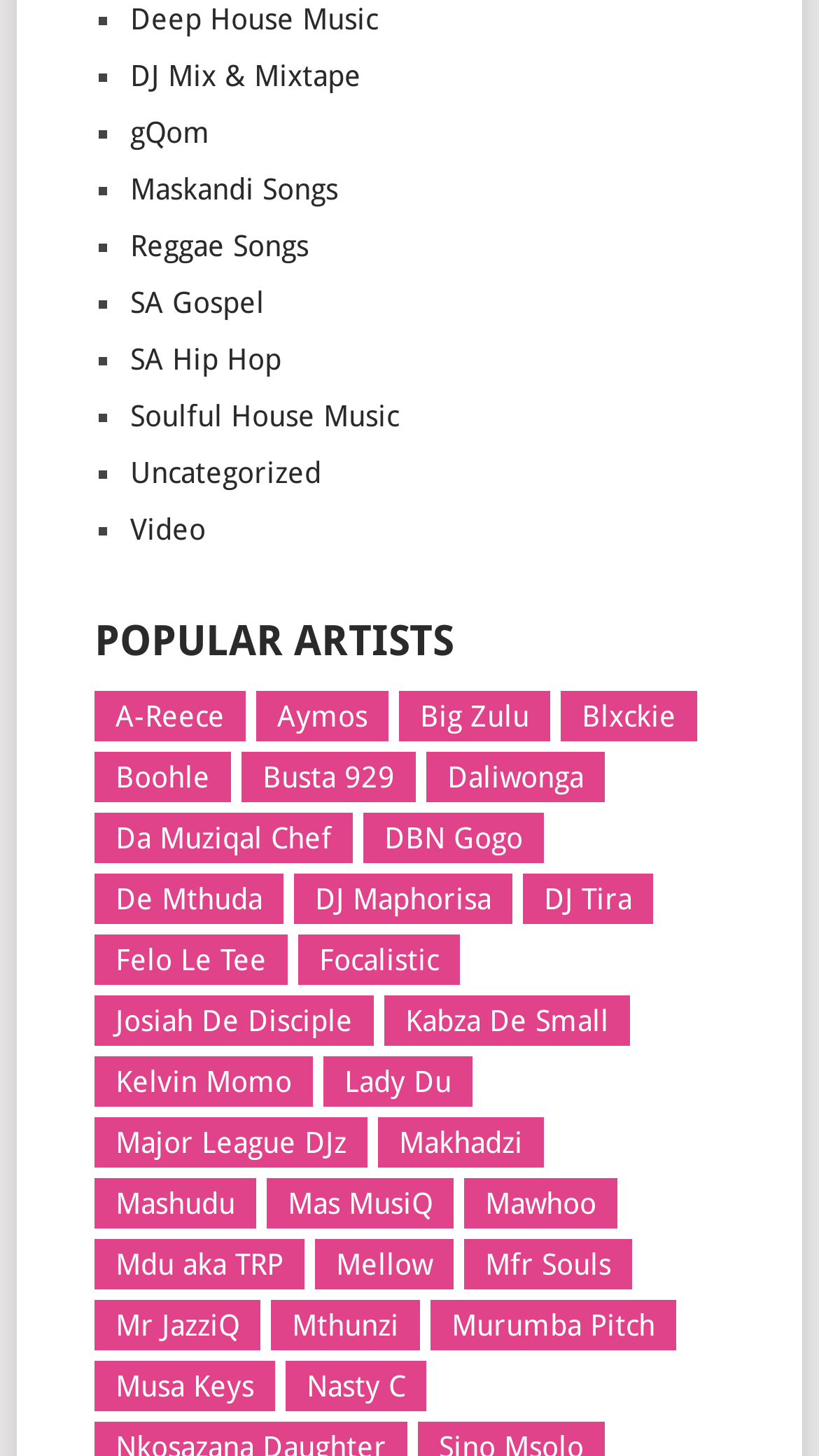Please provide a detailed answer to the question below by examining the image:
How many items does DJ Maphorisa have?

I found the link with DJ Maphorisa's name and saw that it has 202 items.